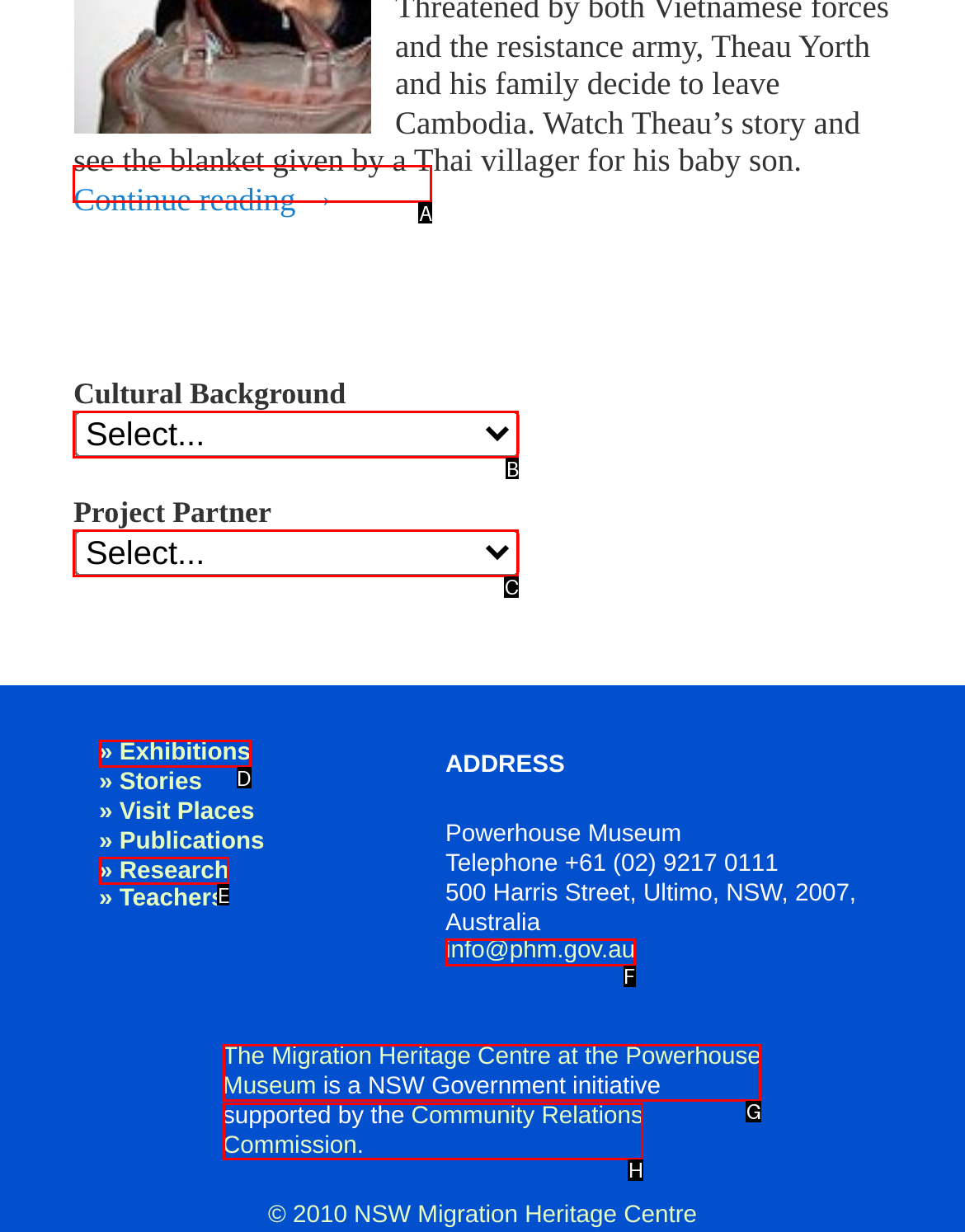Determine which letter corresponds to the UI element to click for this task: Click on '» Exhibitions'
Respond with the letter from the available options.

D